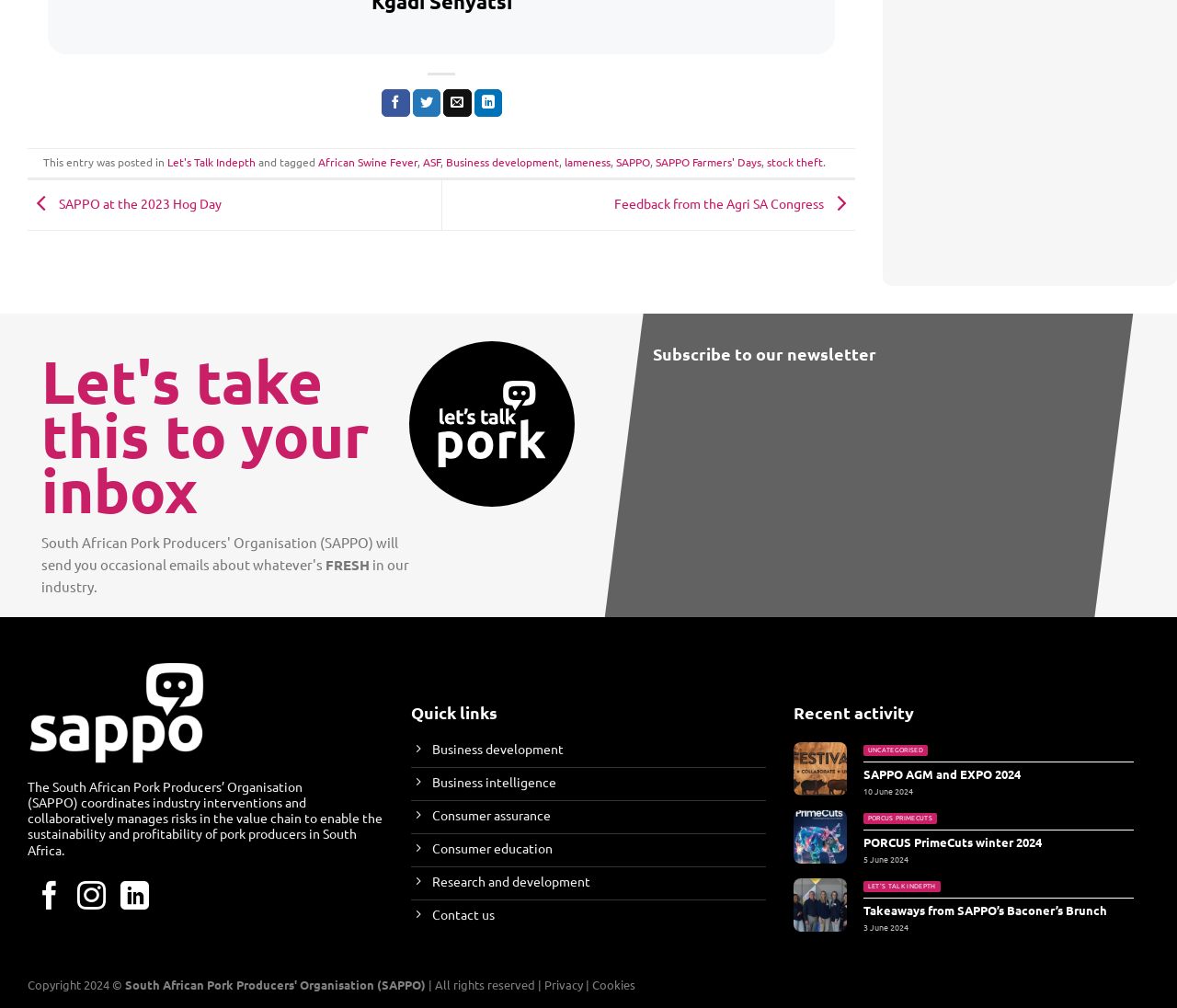Please respond to the question with a concise word or phrase:
What are the quick links provided?

Business development, Business intelligence, etc.